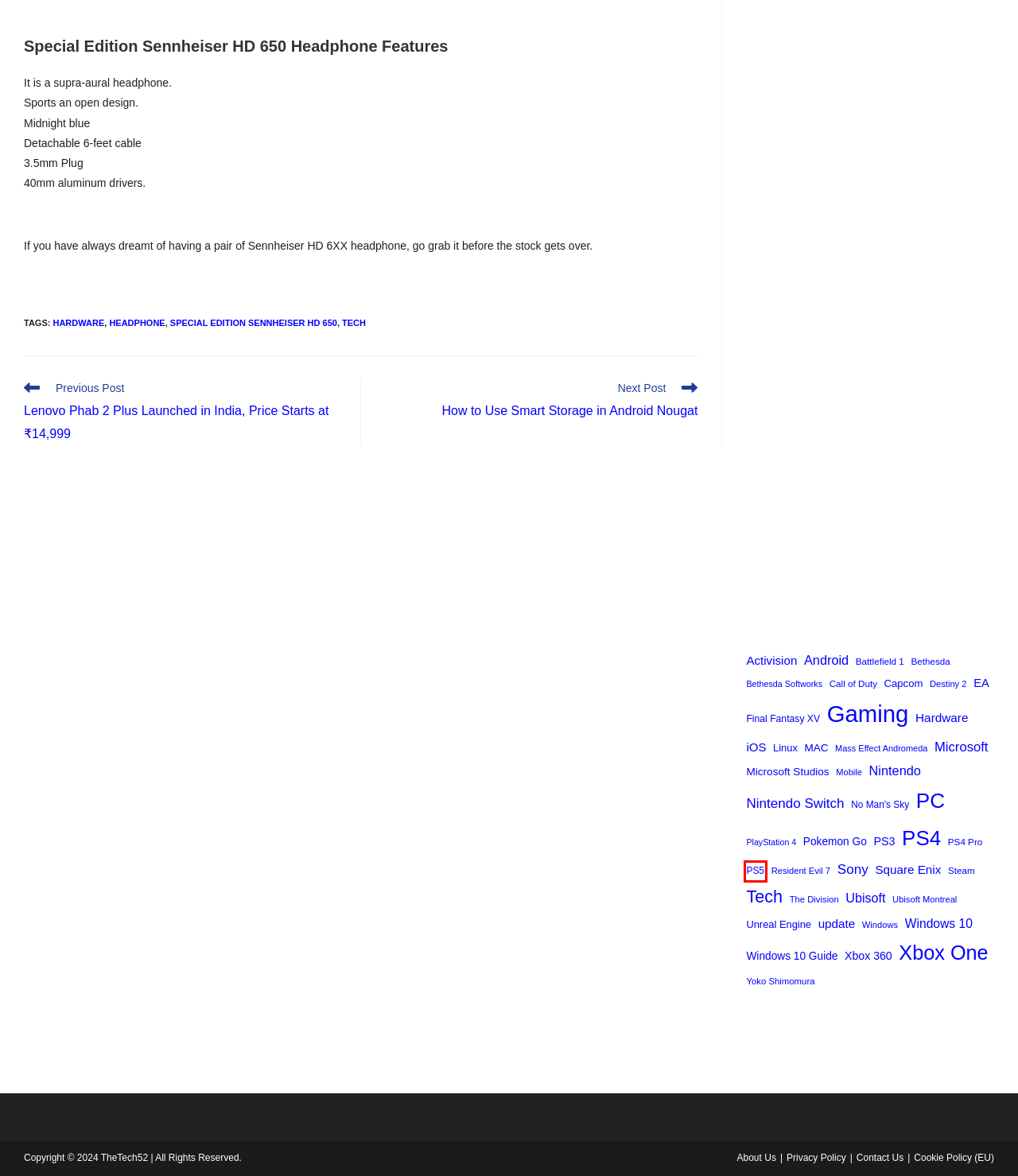A screenshot of a webpage is given, featuring a red bounding box around a UI element. Please choose the webpage description that best aligns with the new webpage after clicking the element in the bounding box. These are the descriptions:
A. PS4 Pro - TheTech52
B. Steam - TheTech52
C. update - TheTech52
D. About Us - TheTech52
E. Activision - TheTech52
F. Battlefield 1 - TheTech52
G. PS5 - TheTech52
H. How to Use Smart Storage in Android Nougat - TheTech52

G